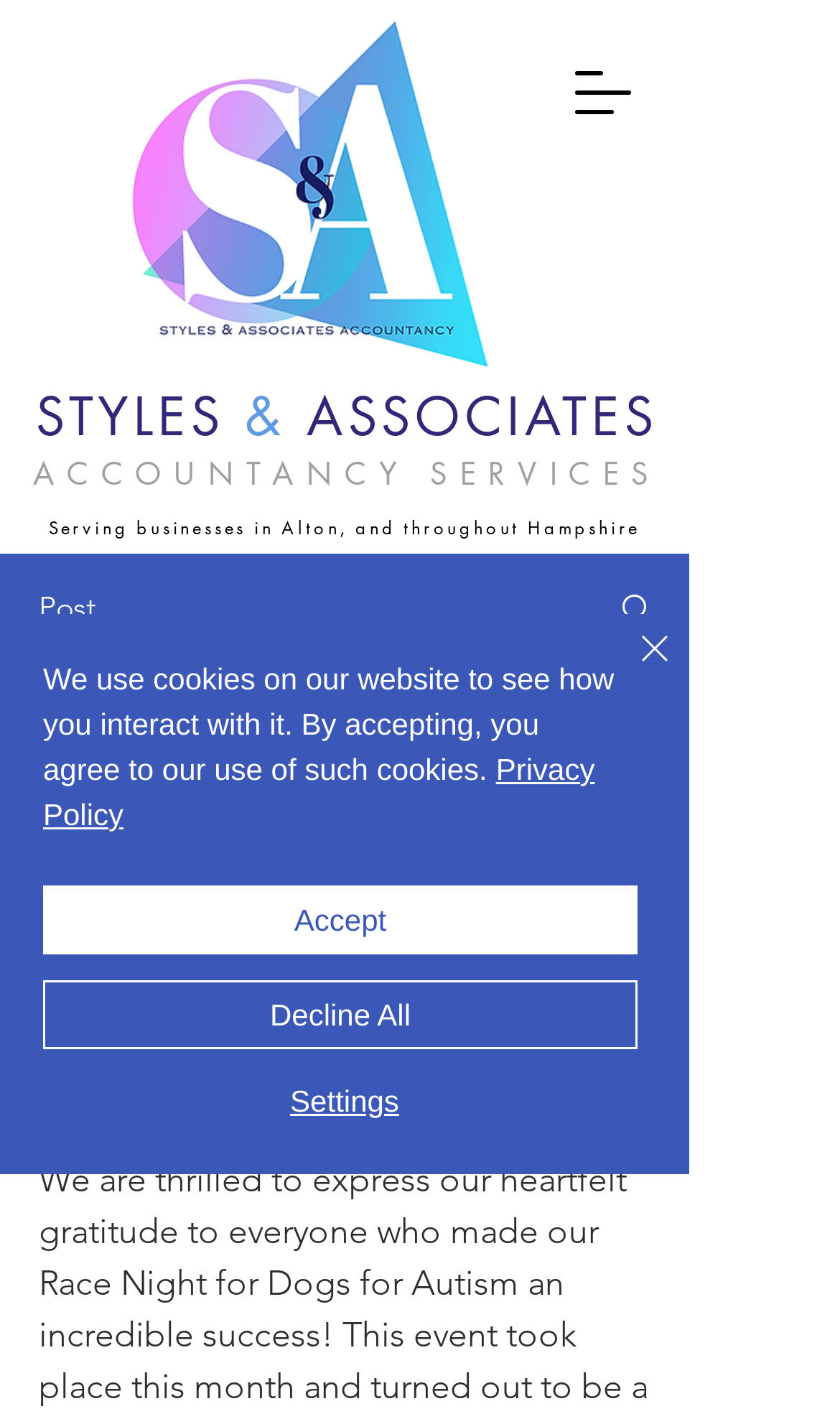From the details in the image, provide a thorough response to the question: What is the accountancy service location?

I found the heading element 'Serving businesses in Alton, and throughout Hampshire' at coordinates [0.026, 0.366, 0.795, 0.381], which suggests the accountancy service location is Alton, Hampshire.